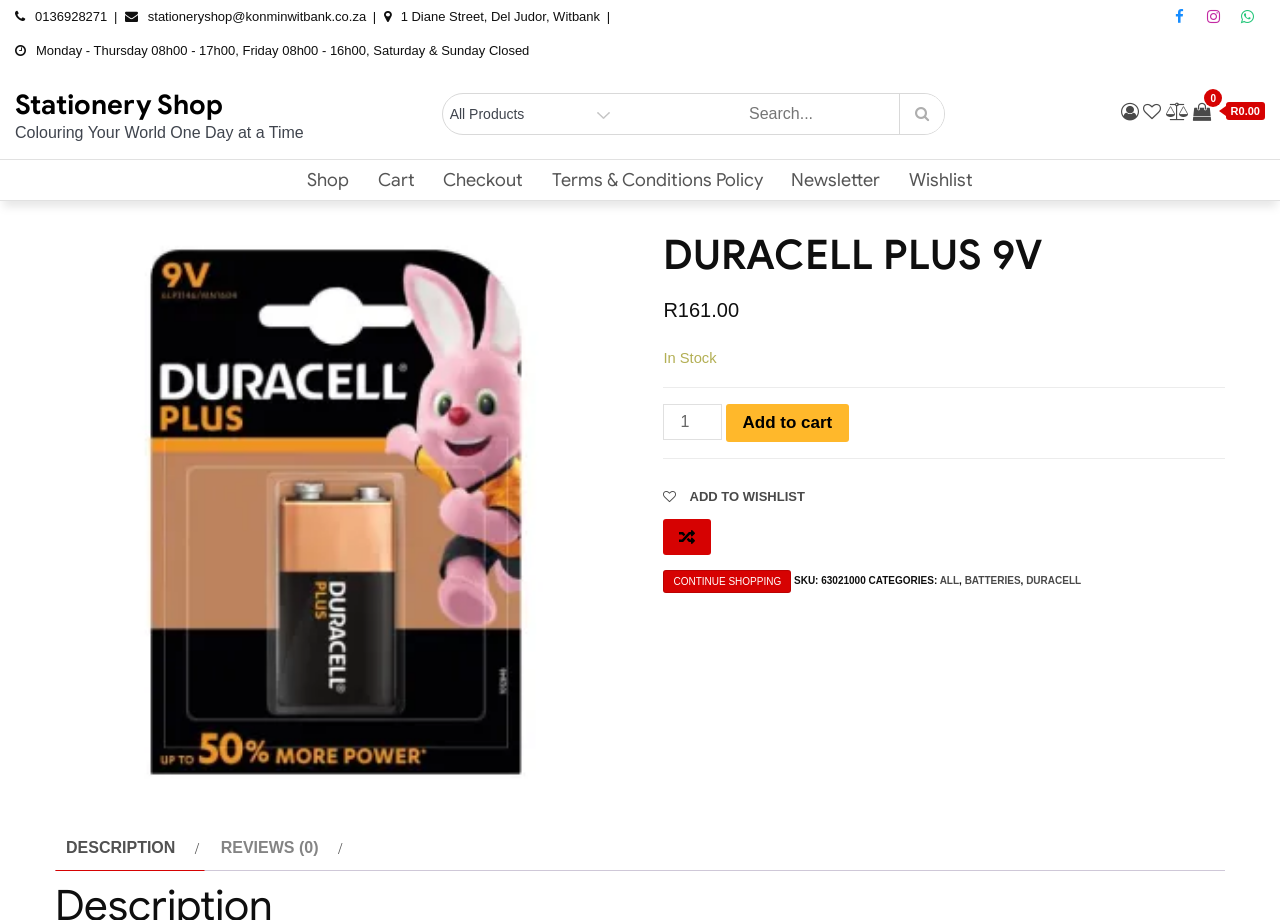Find the bounding box coordinates for the area that should be clicked to accomplish the instruction: "View wishlist".

[0.7, 0.174, 0.769, 0.217]